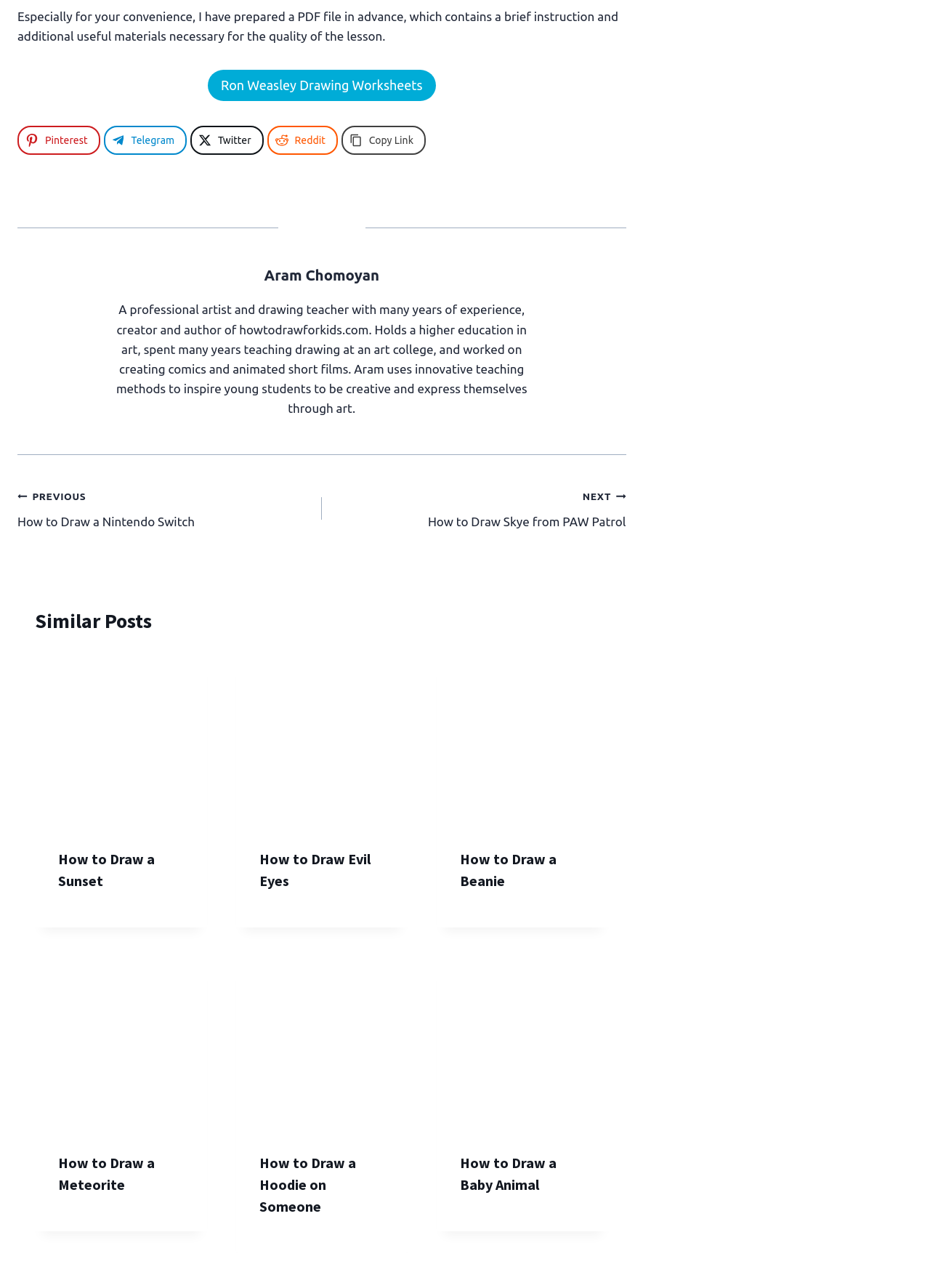Locate the bounding box for the described UI element: "Pinterest". Ensure the coordinates are four float numbers between 0 and 1, formatted as [left, top, right, bottom].

[0.019, 0.098, 0.107, 0.12]